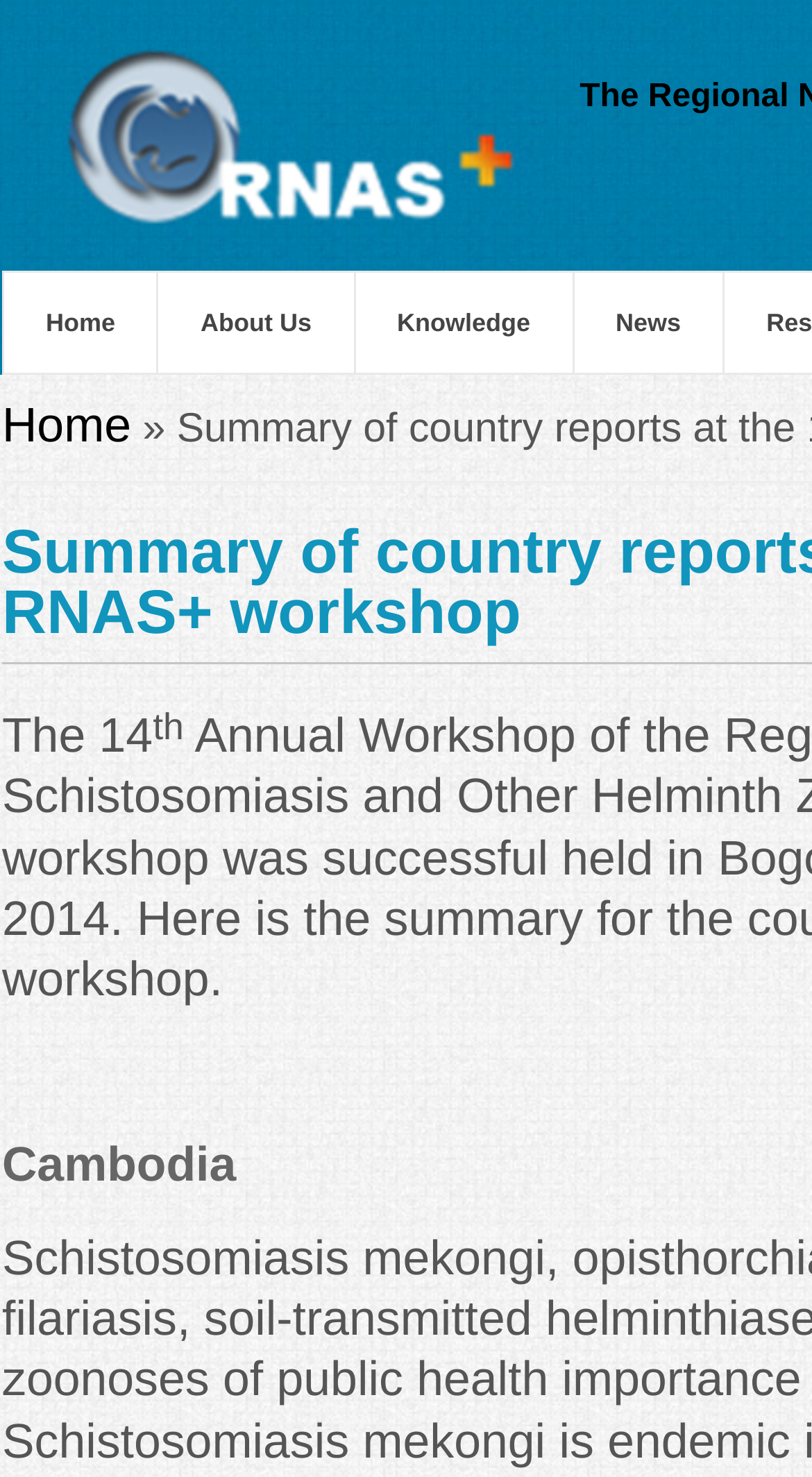Please provide a brief answer to the following inquiry using a single word or phrase:
How many main navigation links are there?

4